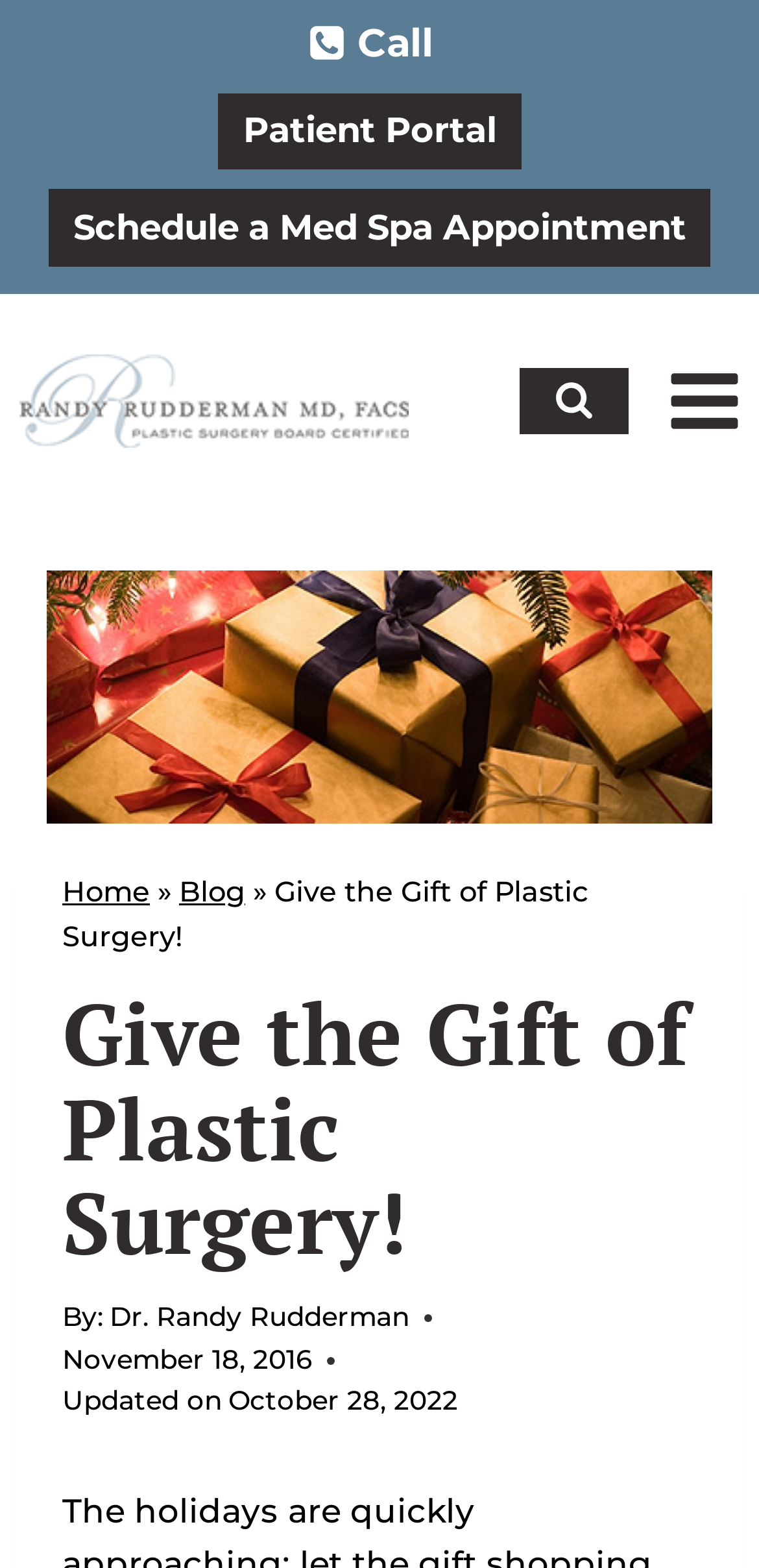Provide a thorough summary of the webpage.

The webpage is about Dr. Randy Rudderman's plastic surgery services, with a focus on gift-giving during the holiday season. At the top, there is a row of links, including "Phone Call", "Patient Portal", and "Schedule a Med Spa Appointment", accompanied by a phone icon next to the "Phone Call" link. Below this row, there is a prominent image of Dr. Randy Rudderman, with a link to his profile.

To the right of Dr. Rudderman's image, there are two buttons: "View Search Form" and "Open menu", with a toggle menu icon next to the latter. The "Open menu" button is located at the top-right corner of the page.

Below these elements, there is a large image of wrapped presents, which takes up most of the page's width. Above this image, there is a header section with links to "Home" and "Blog", separated by a "»" symbol. The header also features a heading that reads "Give the Gift of Plastic Surgery!" and a subheading that mentions the article's author, Dr. Randy Rudderman.

The main content of the page is divided into sections, with a prominent heading that reads "Give the Gift of Plastic Surgery!" followed by a brief article. The article mentions the holiday season and the idea of giving the gift of plastic surgery. The article is attributed to Dr. Randy Rudderman and includes the date "November 18, 2016" and an update date of "October 28, 2022".

At the bottom-right corner of the page, there is a "Scroll to top" button.